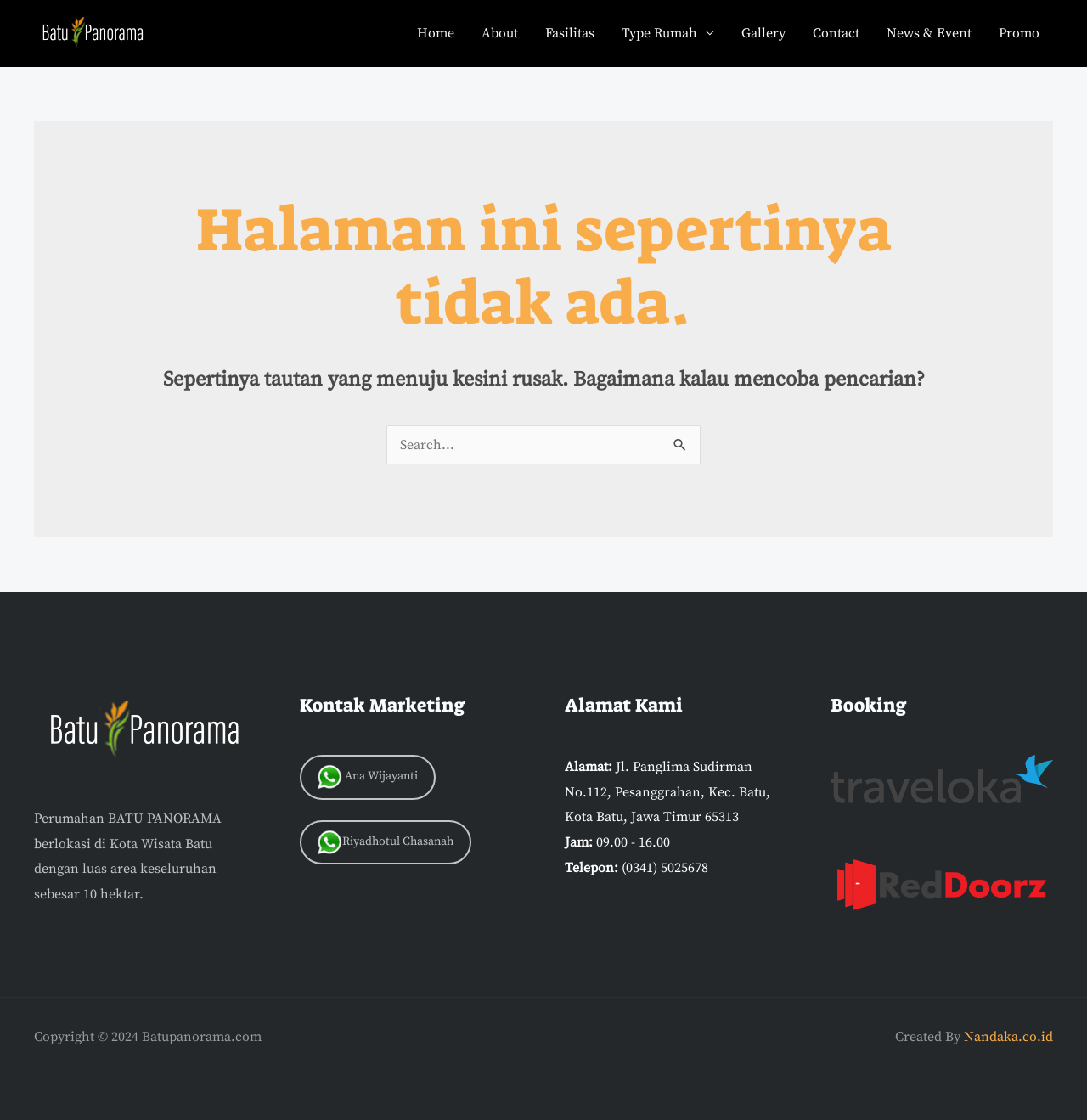Please locate the clickable area by providing the bounding box coordinates to follow this instruction: "Click the Batupanorama.com logo".

[0.031, 0.012, 0.141, 0.047]